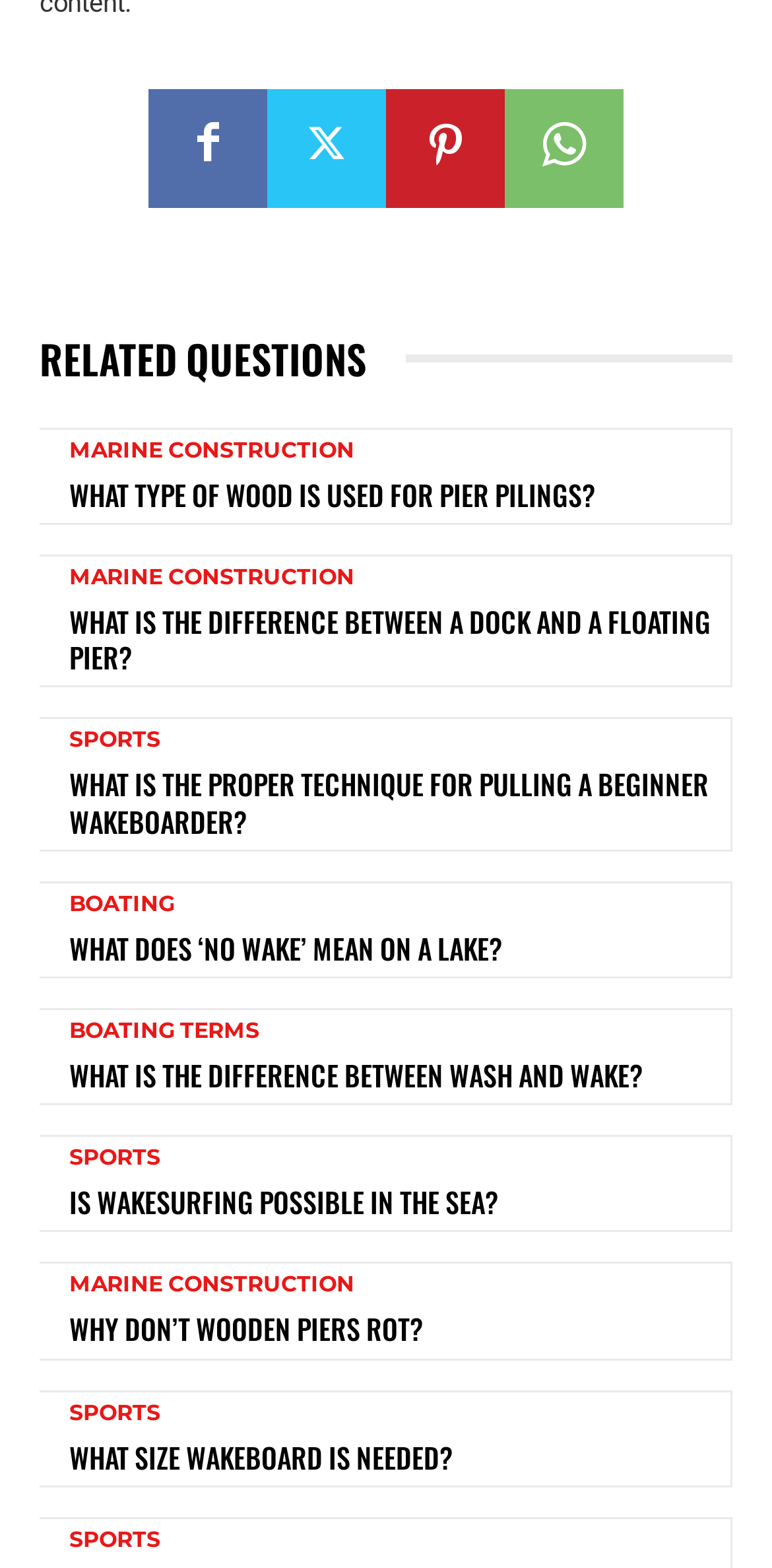Determine the bounding box coordinates of the section I need to click to execute the following instruction: "Call the company". Provide the coordinates as four float numbers between 0 and 1, i.e., [left, top, right, bottom].

None